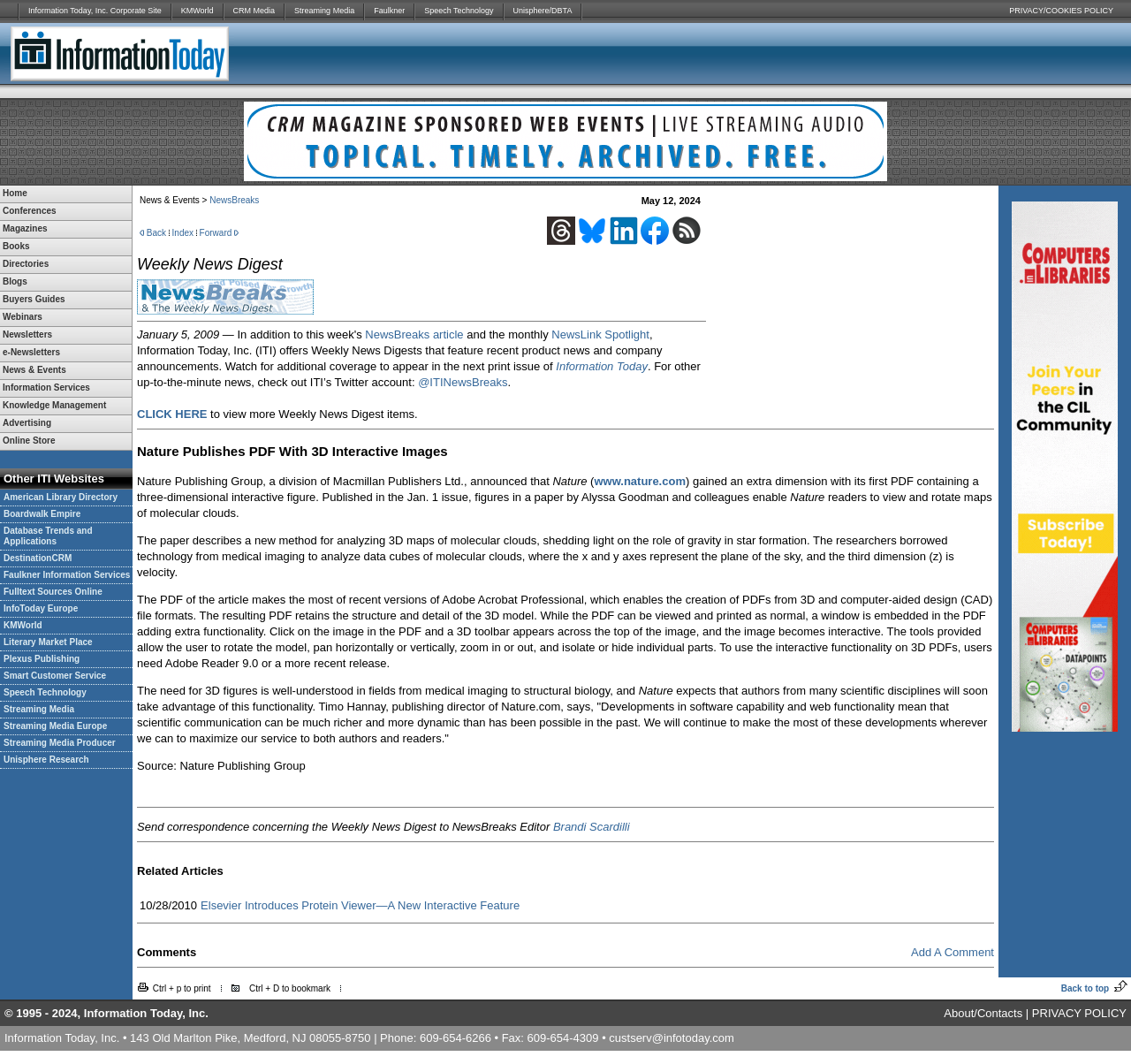Identify the bounding box coordinates of the area that should be clicked in order to complete the given instruction: "Click PRIVACY/COOKIES POLICY". The bounding box coordinates should be four float numbers between 0 and 1, i.e., [left, top, right, bottom].

[0.821, 0.0, 1.0, 0.022]